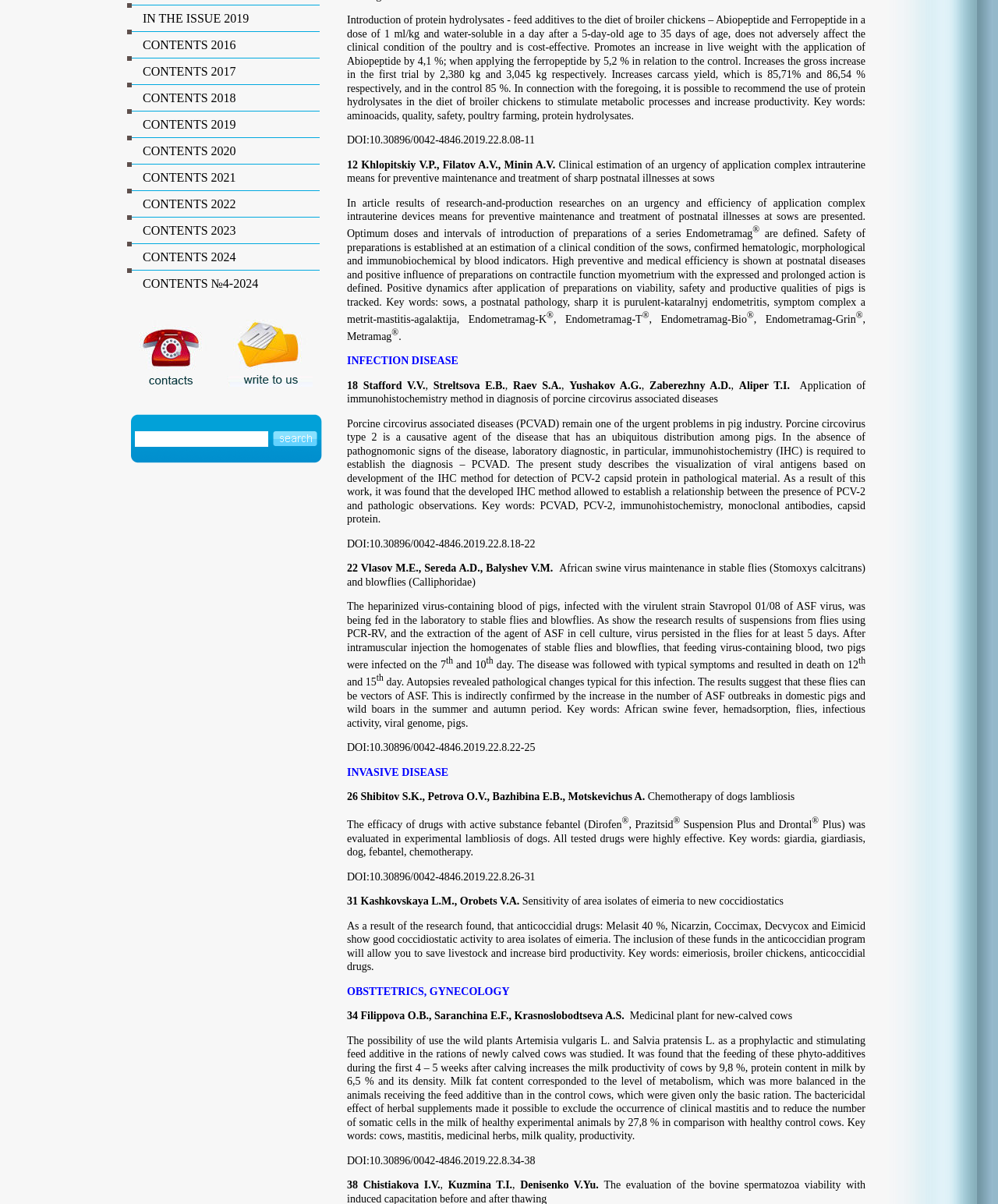Given the element description "name="image"", identify the bounding box of the corresponding UI element.

[0.273, 0.358, 0.318, 0.37]